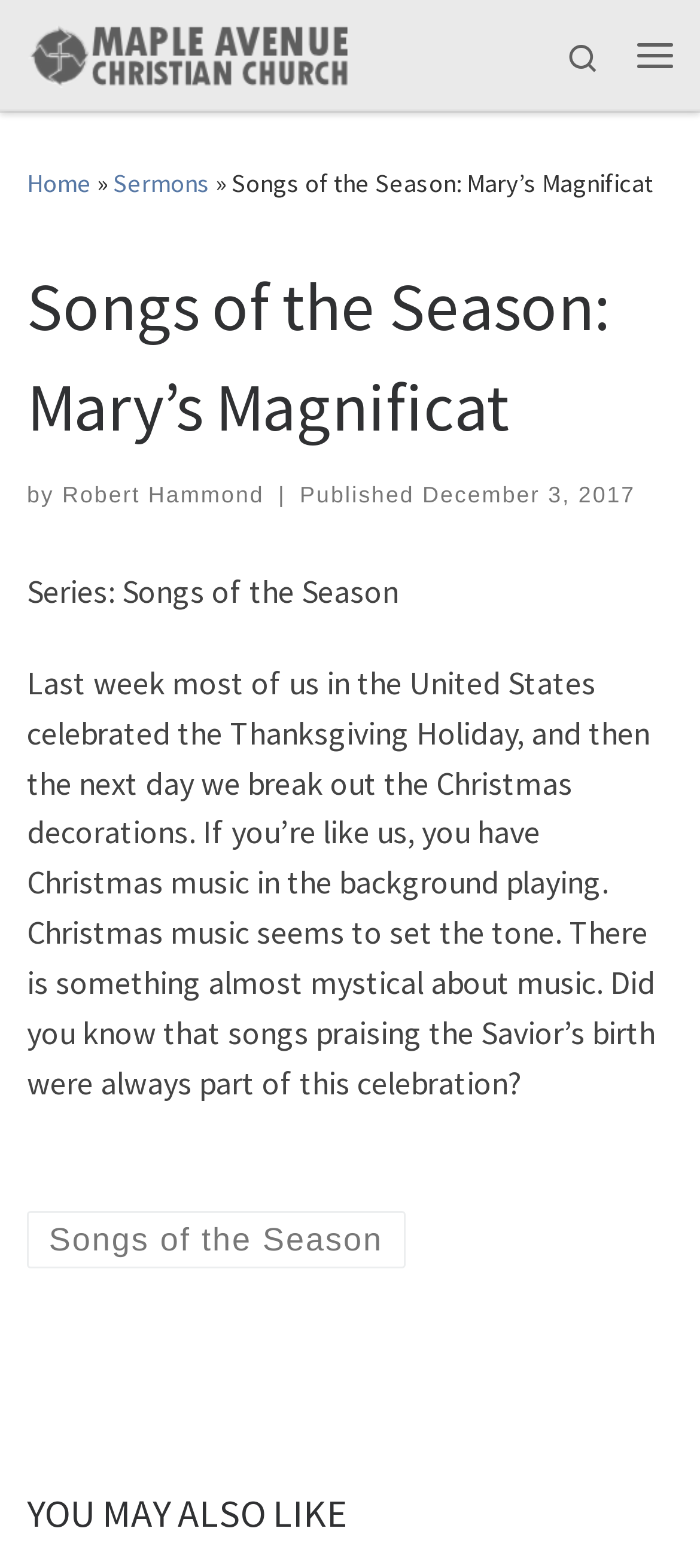Please respond to the question using a single word or phrase:
What is the name of the church?

MAPLE AVENUE CHRISTIAN CHURCH